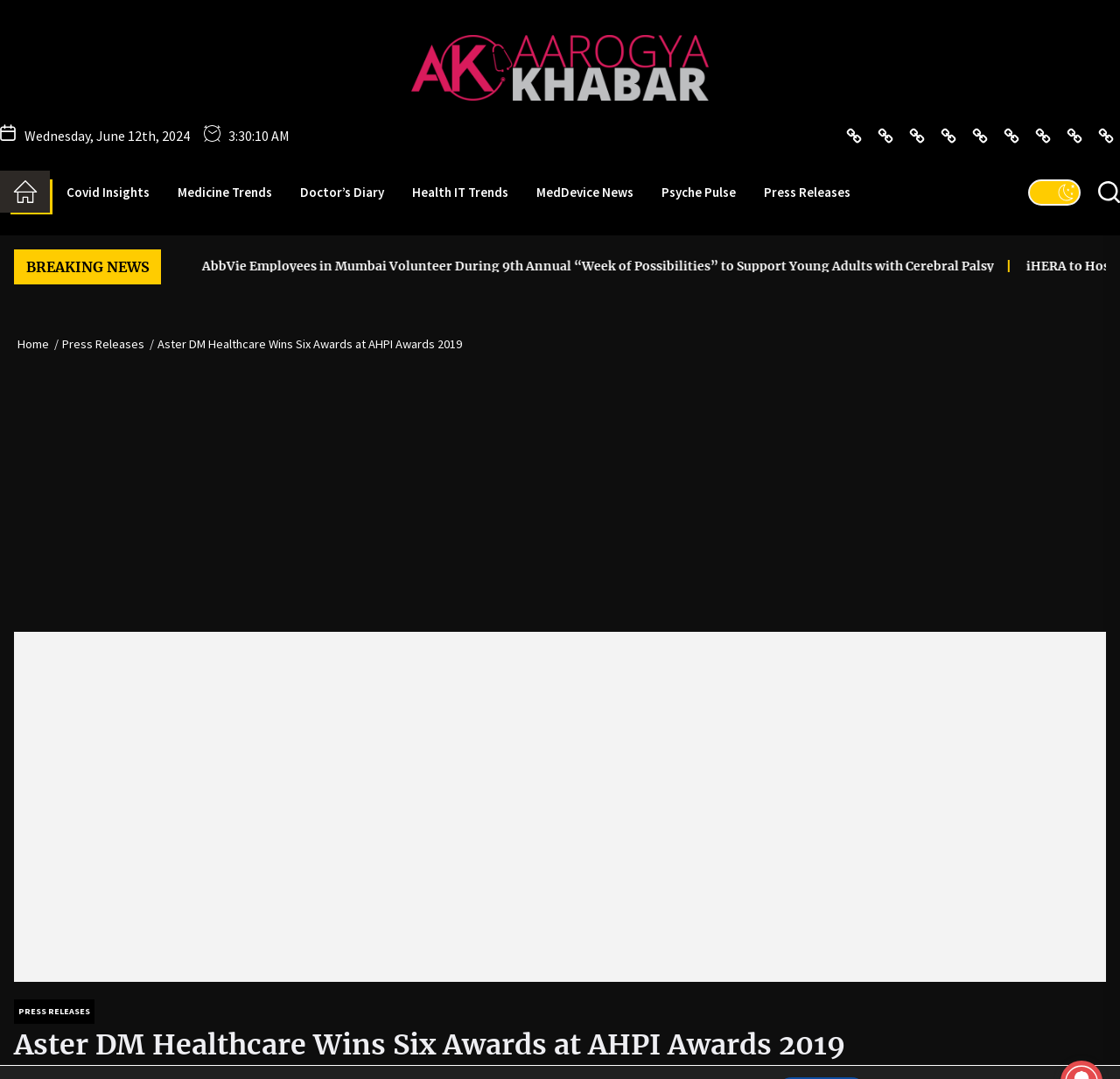Please find the bounding box coordinates of the element that must be clicked to perform the given instruction: "Read AbbVie Employees in Mumbai Volunteer During 9th Annual “Week of Possibilities” to Support Young Adults with Cerebral Palsy". The coordinates should be four float numbers from 0 to 1, i.e., [left, top, right, bottom].

[0.055, 0.24, 0.762, 0.254]